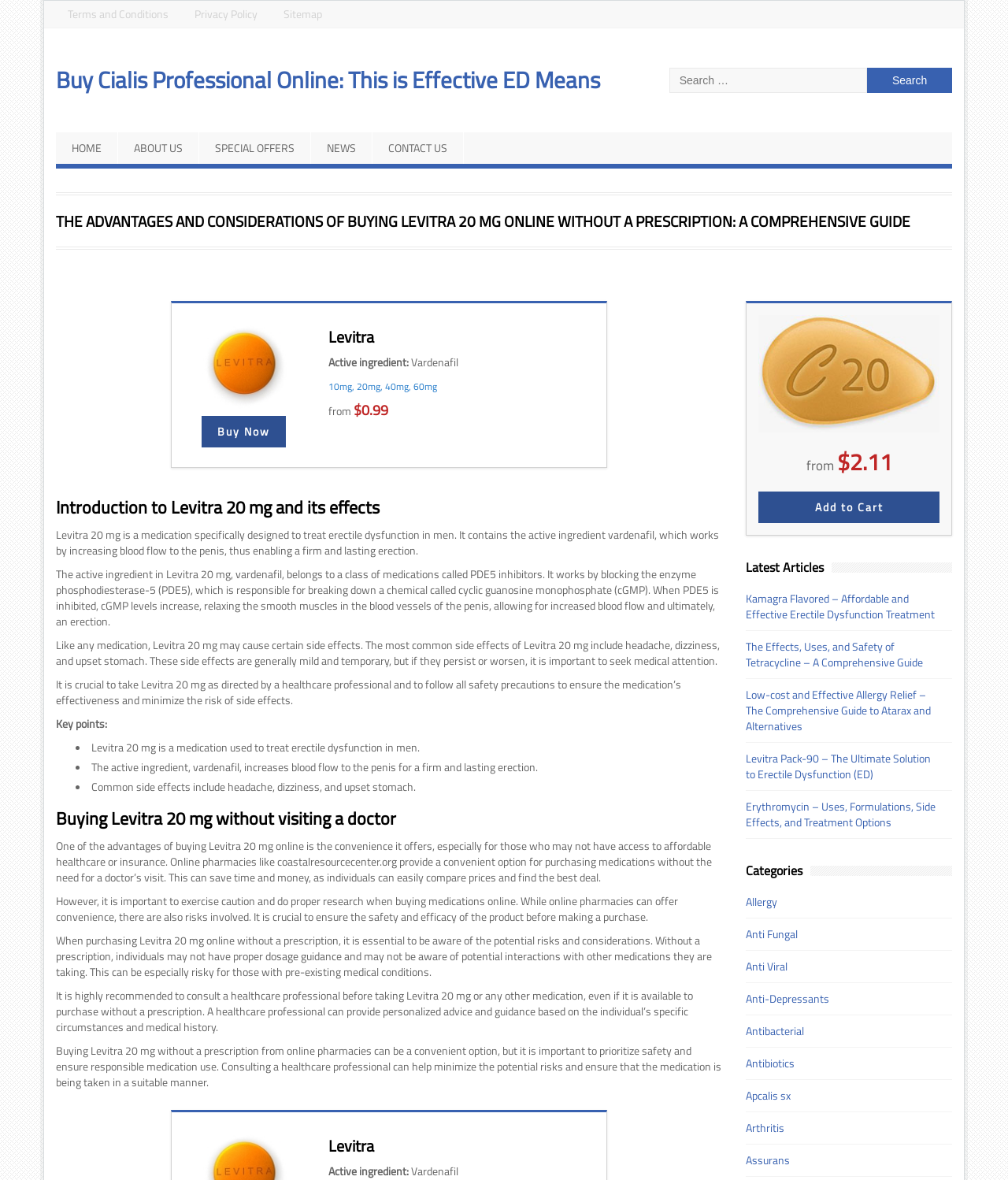Find the bounding box coordinates for the element that must be clicked to complete the instruction: "View 'Categories'". The coordinates should be four float numbers between 0 and 1, indicated as [left, top, right, bottom].

[0.74, 0.731, 0.945, 0.745]